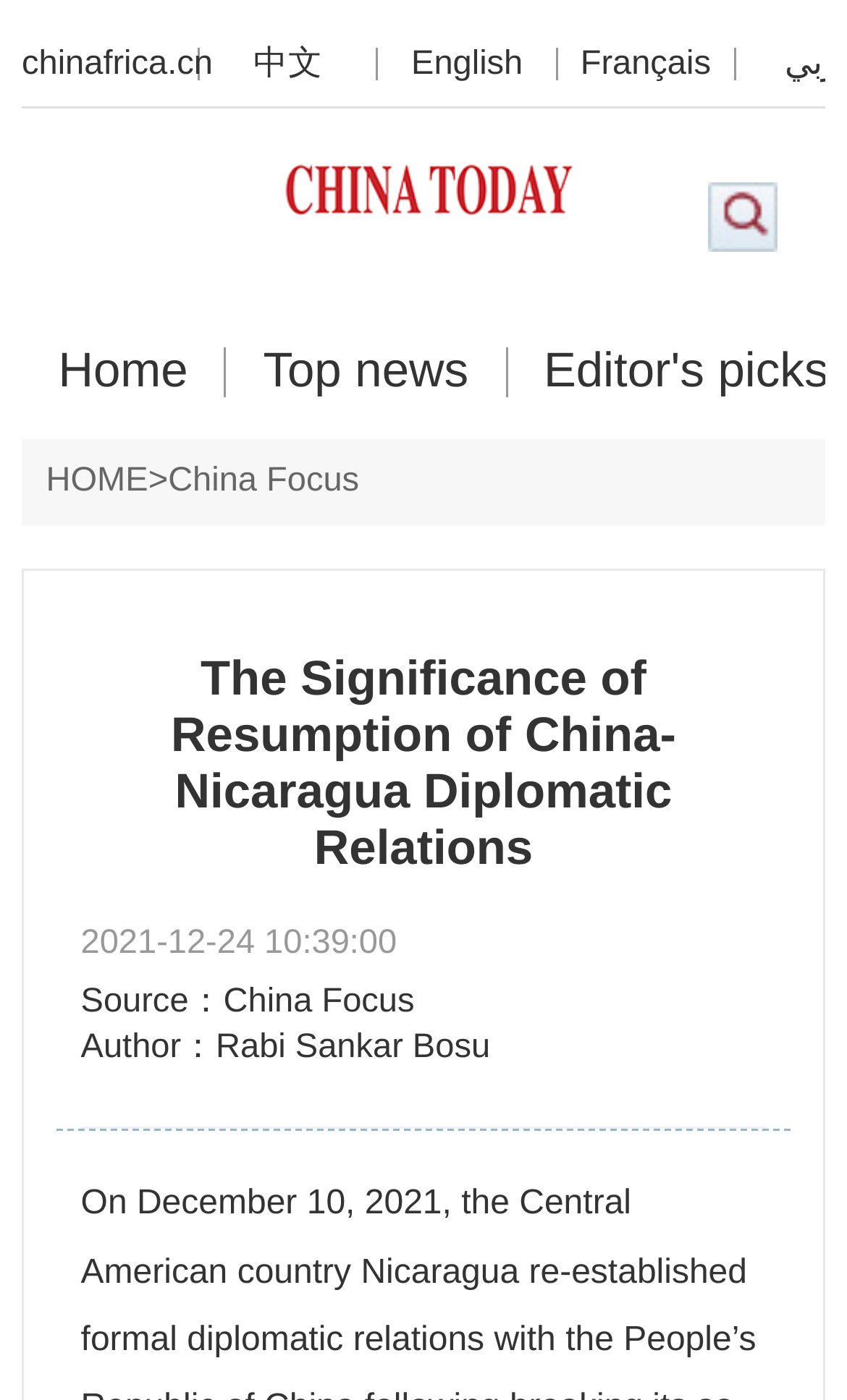What is the date of the article?
Please provide a comprehensive answer to the question based on the webpage screenshot.

I found the date of the article by looking at the text below the main heading, where it says '2021-12-24 10:39:00', which indicates the date and time of publication.